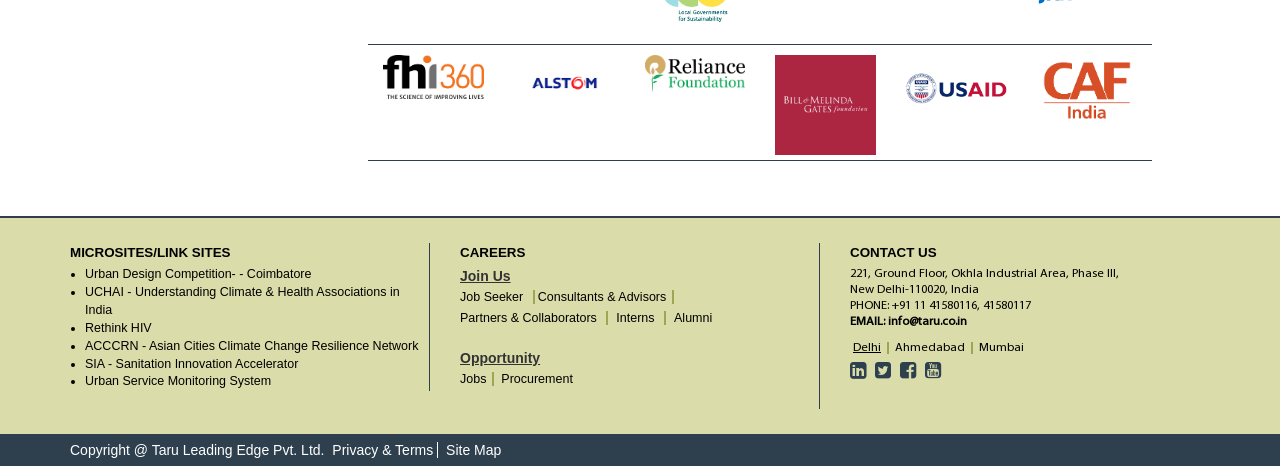What is the title of the first link under 'MICROSITES/LINK SITES'?
Using the image, provide a detailed and thorough answer to the question.

I looked at the text of the first link under the 'MICROSITES/LINK SITES' section, and it says 'Urban Design Competition- - Coimbatore'.